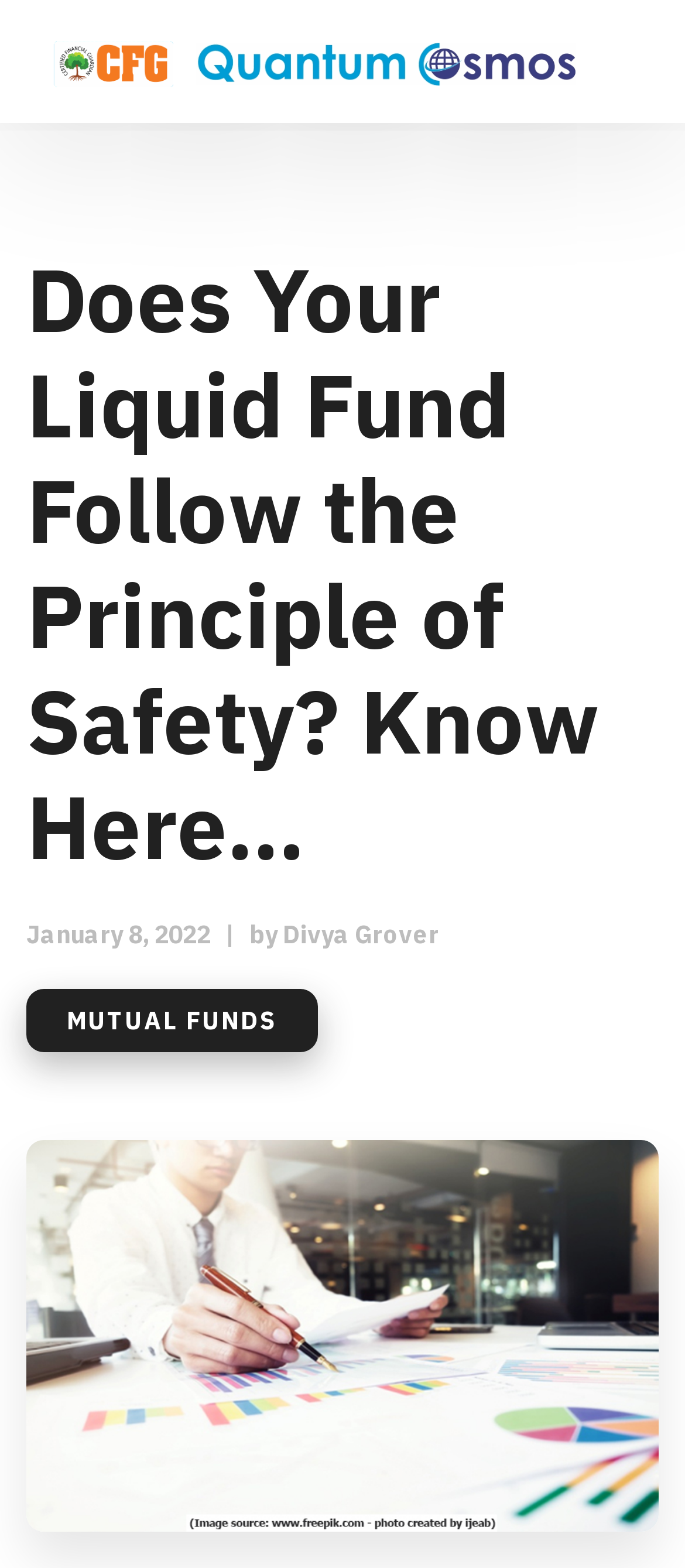Determine the bounding box for the UI element described here: " (+30) 231 061 0090".

None